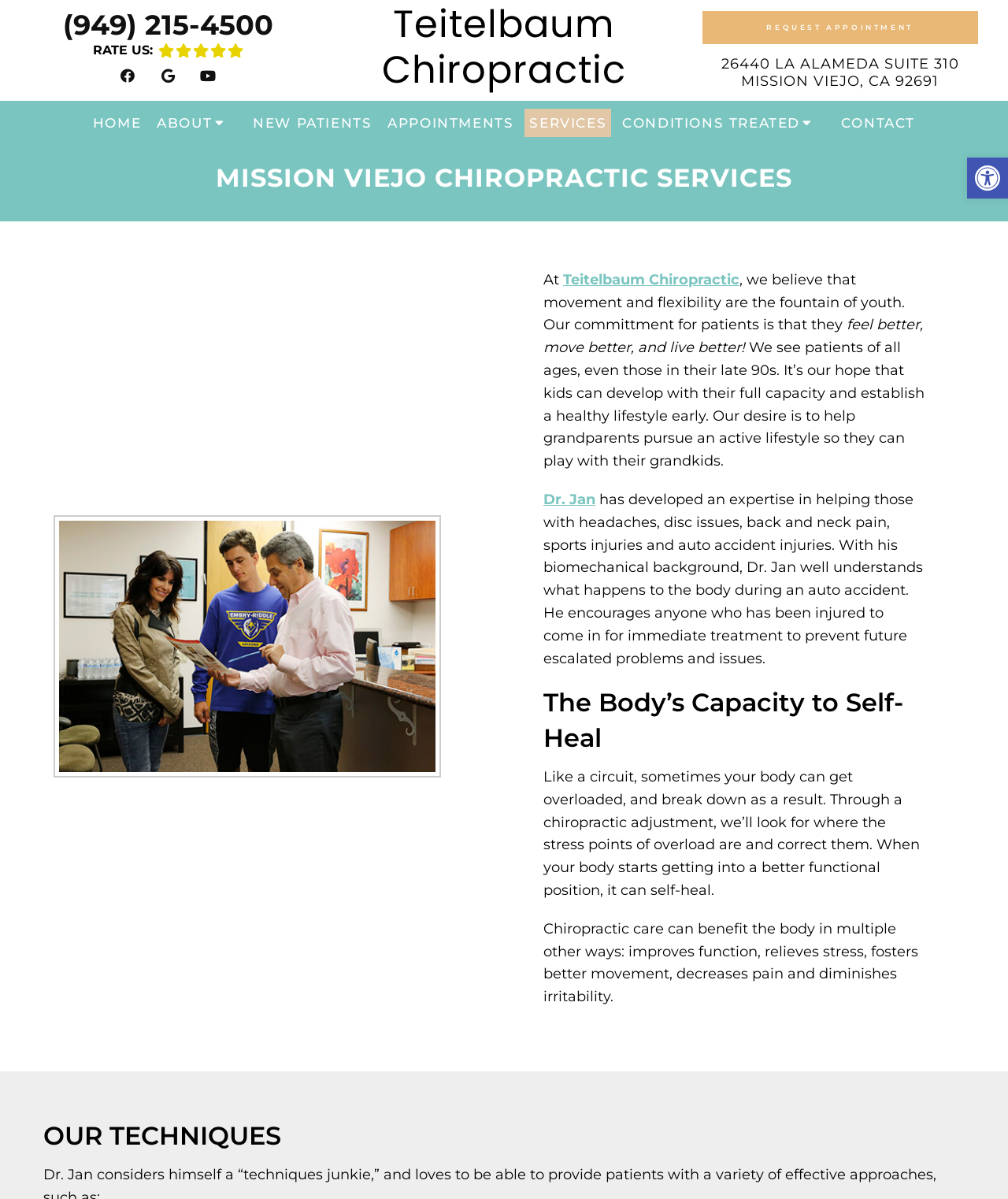Please determine the bounding box coordinates of the element's region to click for the following instruction: "Rate us".

[0.092, 0.036, 0.151, 0.048]